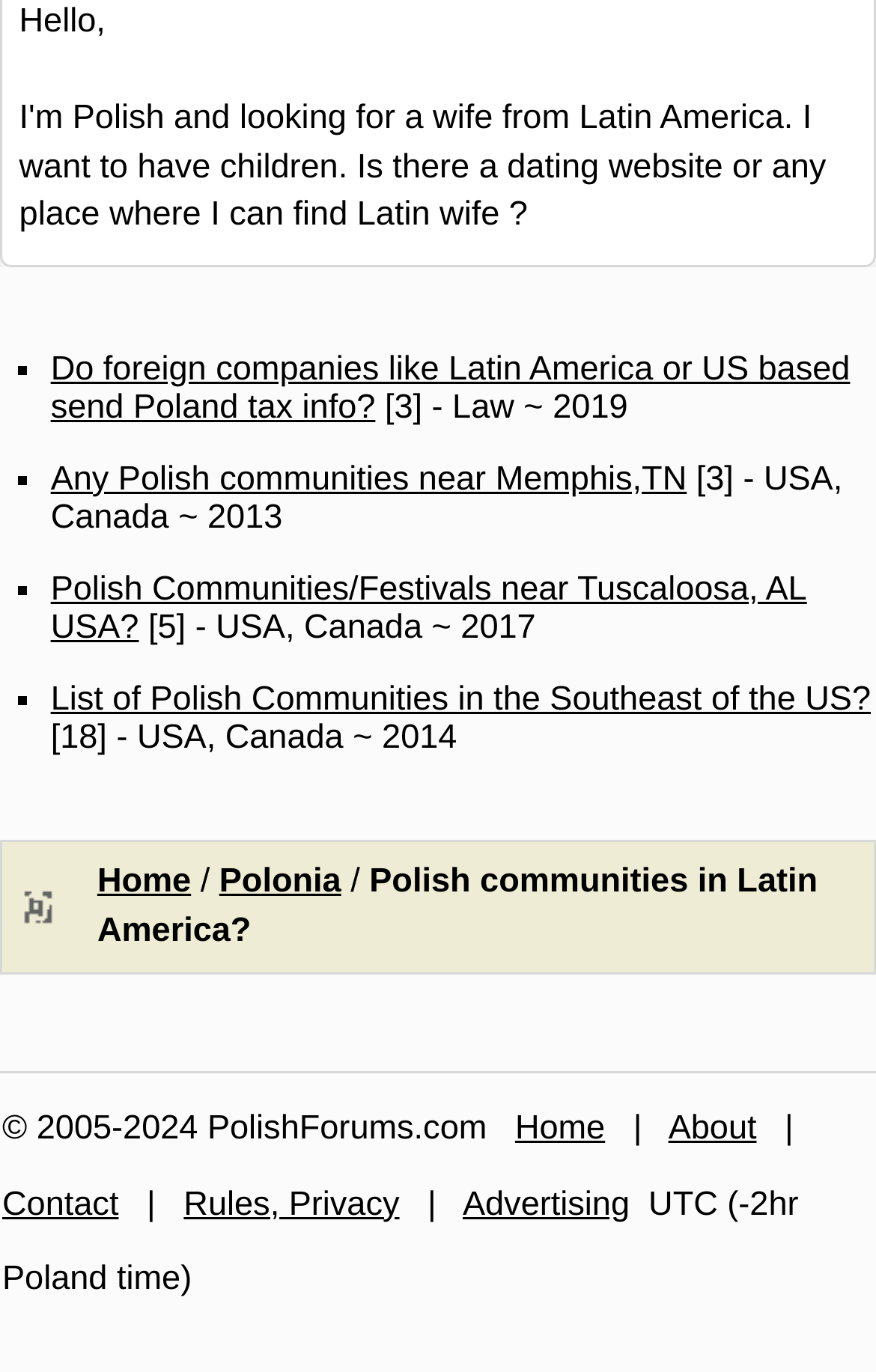What is the topic of the first link?
Please respond to the question with a detailed and thorough explanation.

The first link on the webpage is 'Do foreign companies like Latin America or US based send Poland tax info?' which suggests that the topic of this link is related to Poland tax information.